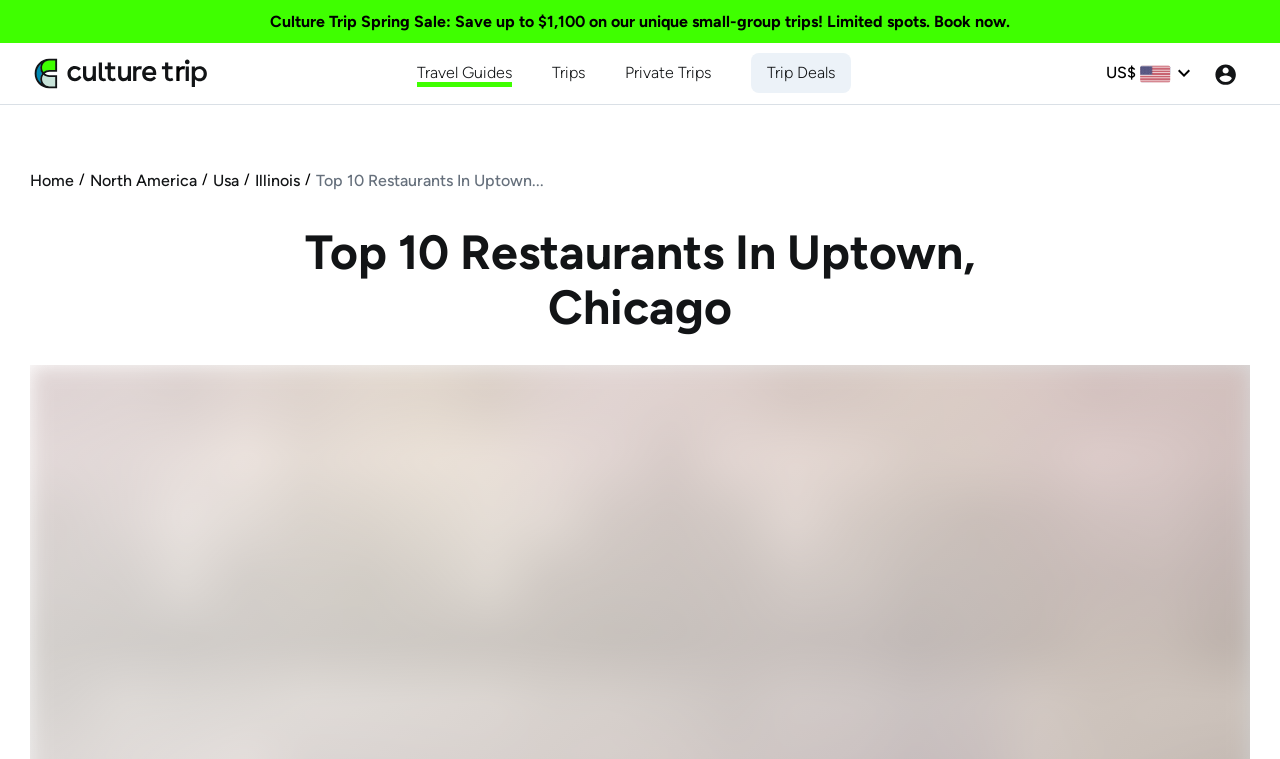Give a one-word or short-phrase answer to the following question: 
How many images are there in the top navigation bar?

2